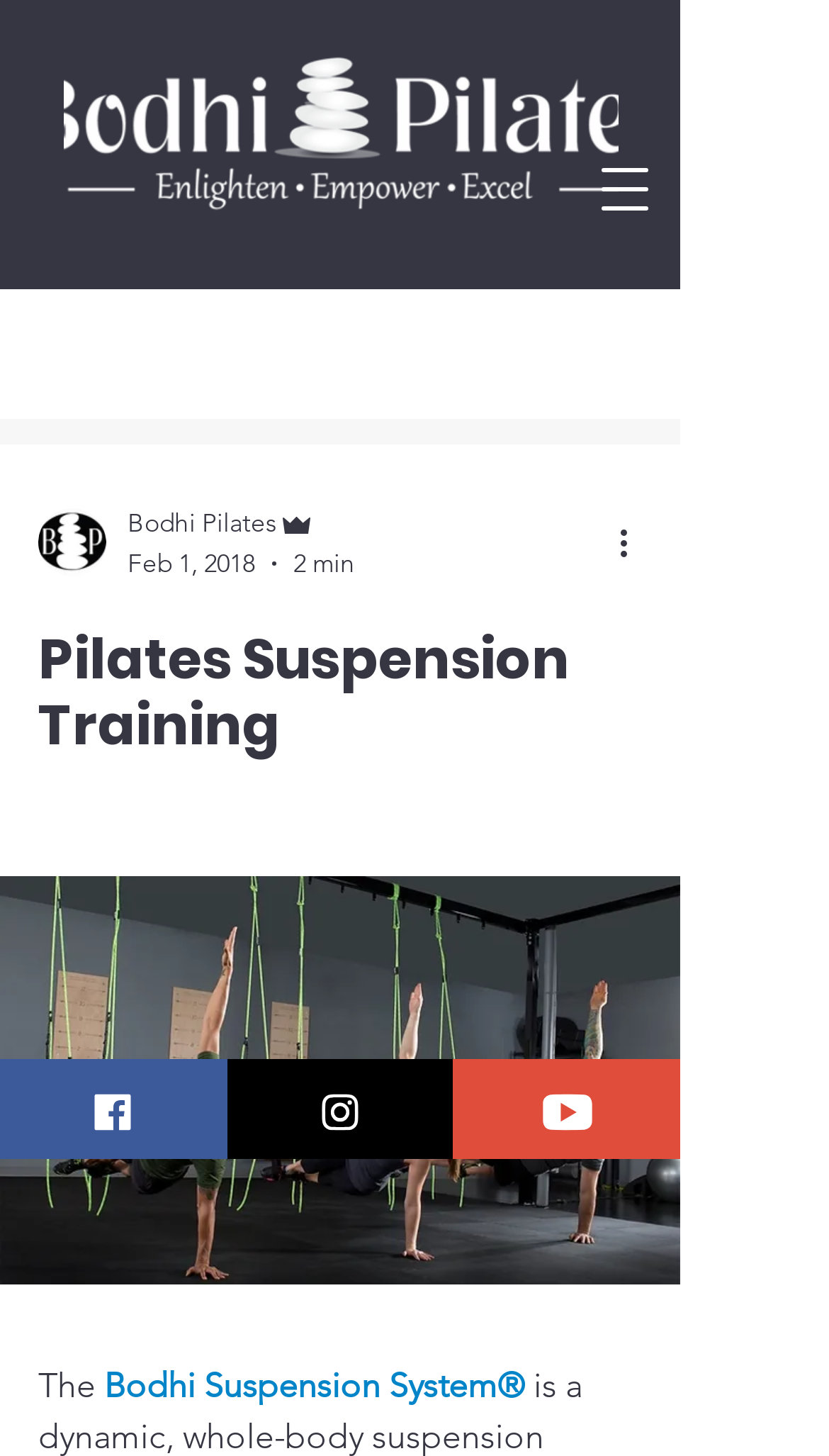Identify the bounding box coordinates of the region that needs to be clicked to carry out this instruction: "Go to Instagram page". Provide these coordinates as four float numbers ranging from 0 to 1, i.e., [left, top, right, bottom].

[0.274, 0.727, 0.547, 0.796]